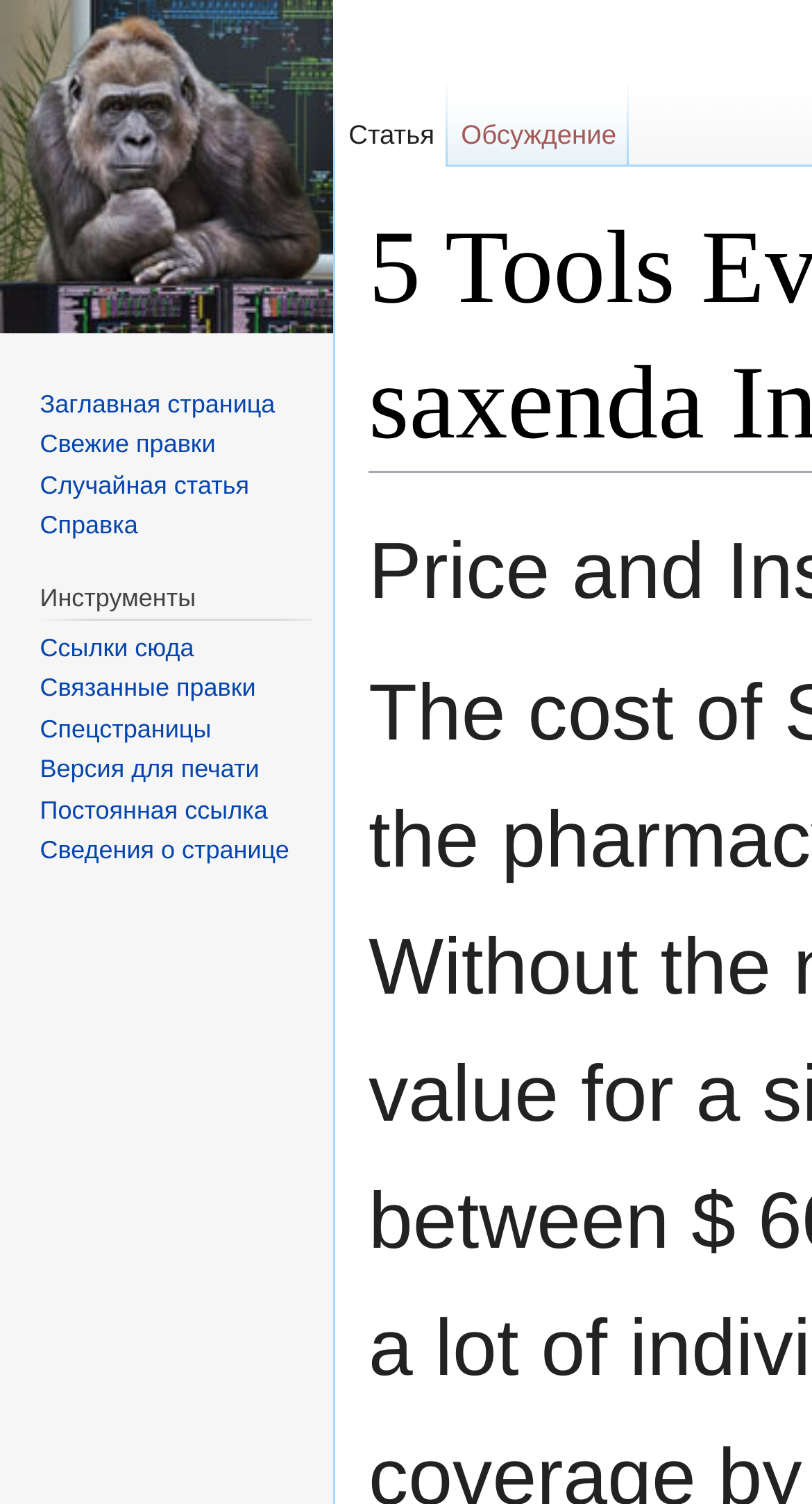What is the first navigation option?
Please provide a single word or phrase answer based on the image.

Пространства имён